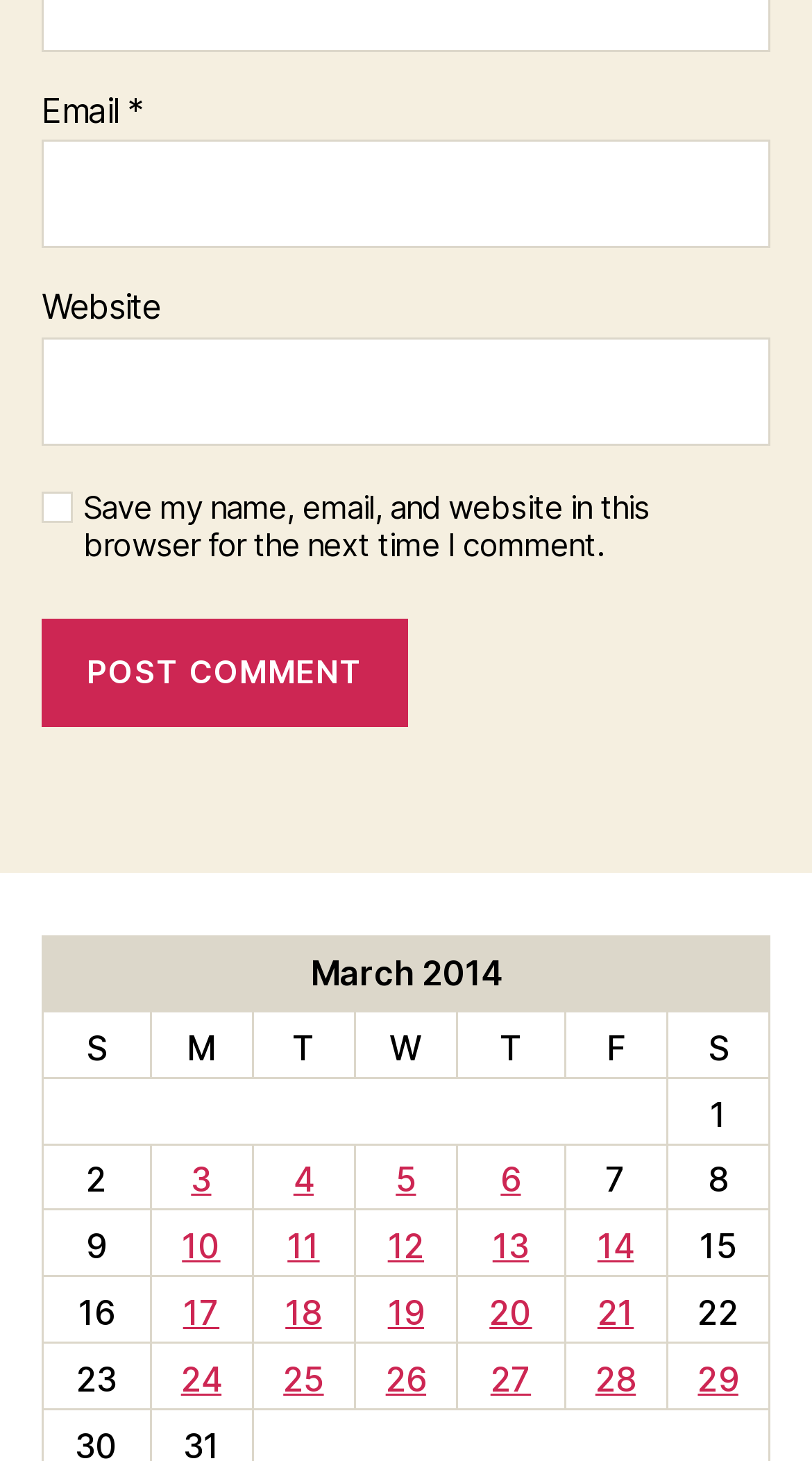How many columns are in the grid?
Answer the question using a single word or phrase, according to the image.

7